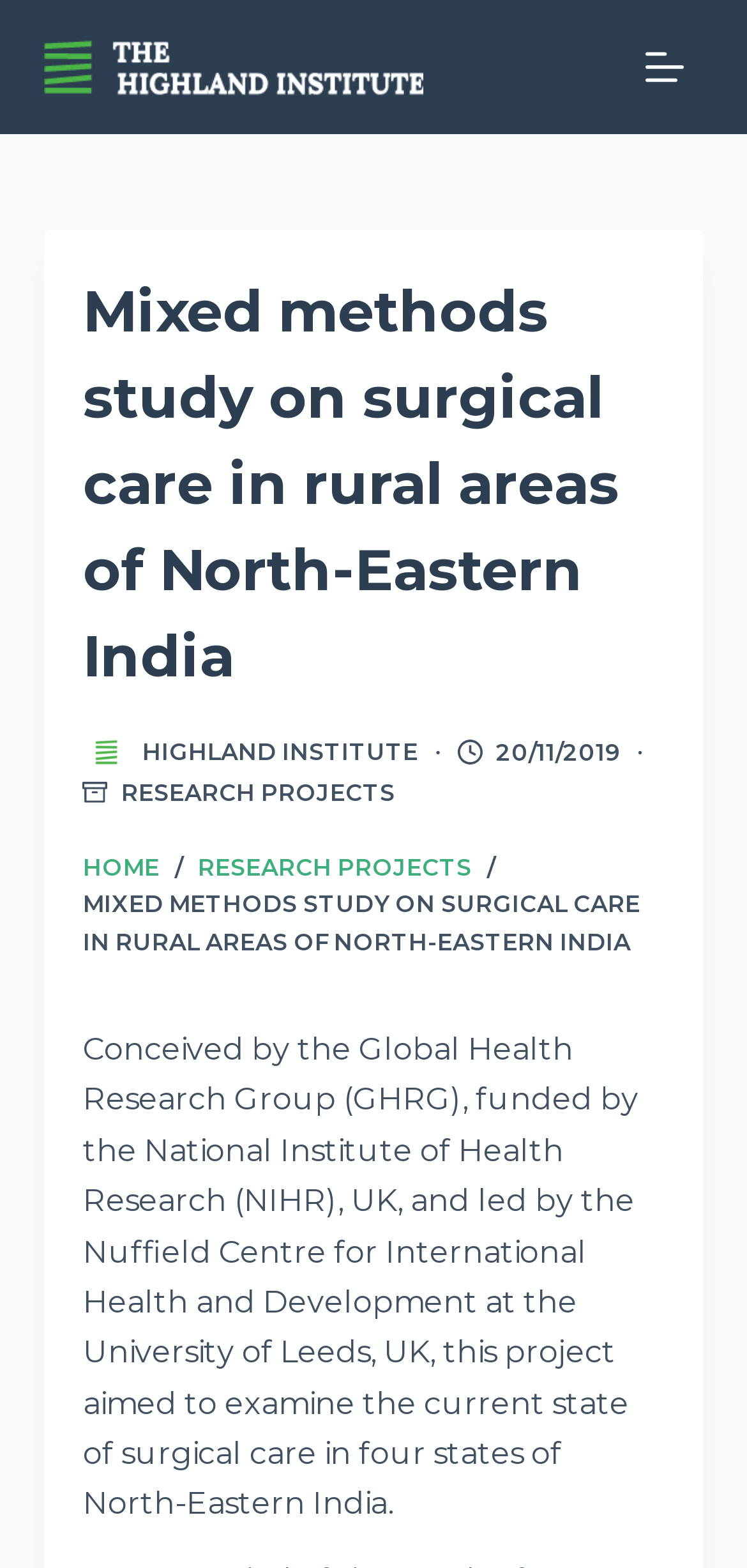What is the focus of the research project?
Refer to the image and provide a detailed answer to the question.

By reading the heading and text description on the webpage, I found that the research project focuses on surgical care in rural areas of North-Eastern India.